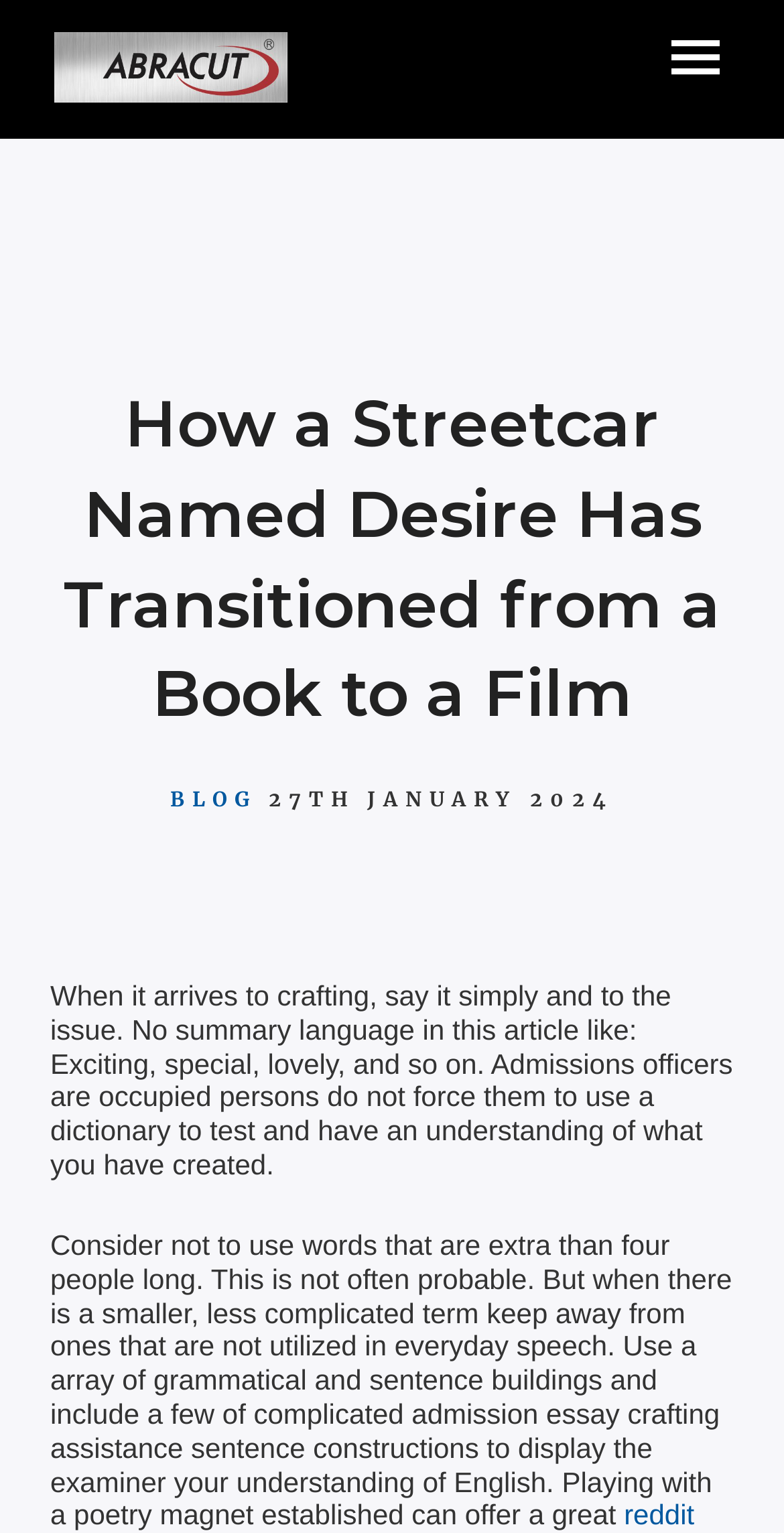What is the date of the article?
Based on the image, answer the question with a single word or brief phrase.

27TH JANUARY 2024